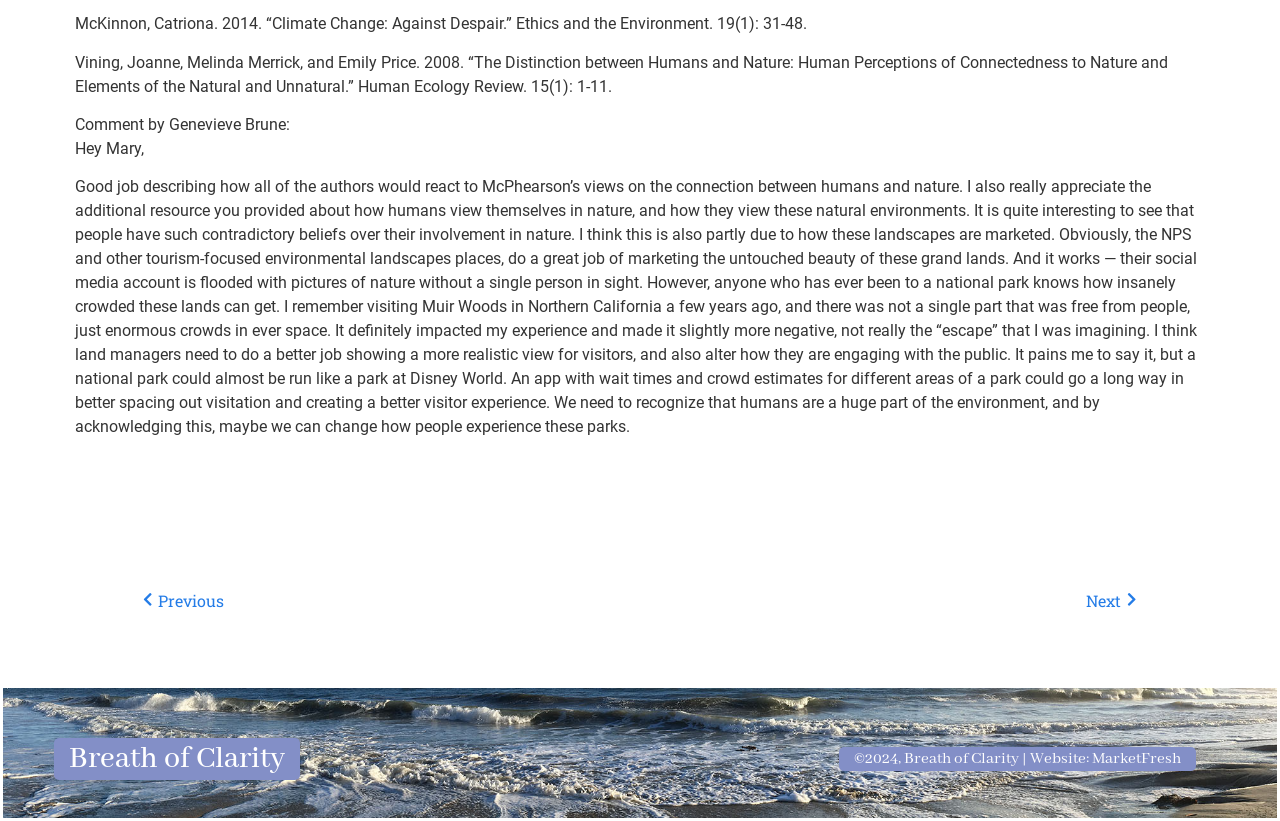Bounding box coordinates are specified in the format (top-left x, top-left y, bottom-right x, bottom-right y). All values are floating point numbers bounded between 0 and 1. Please provide the bounding box coordinate of the region this sentence describes: NextNext

[0.5, 0.718, 0.888, 0.747]